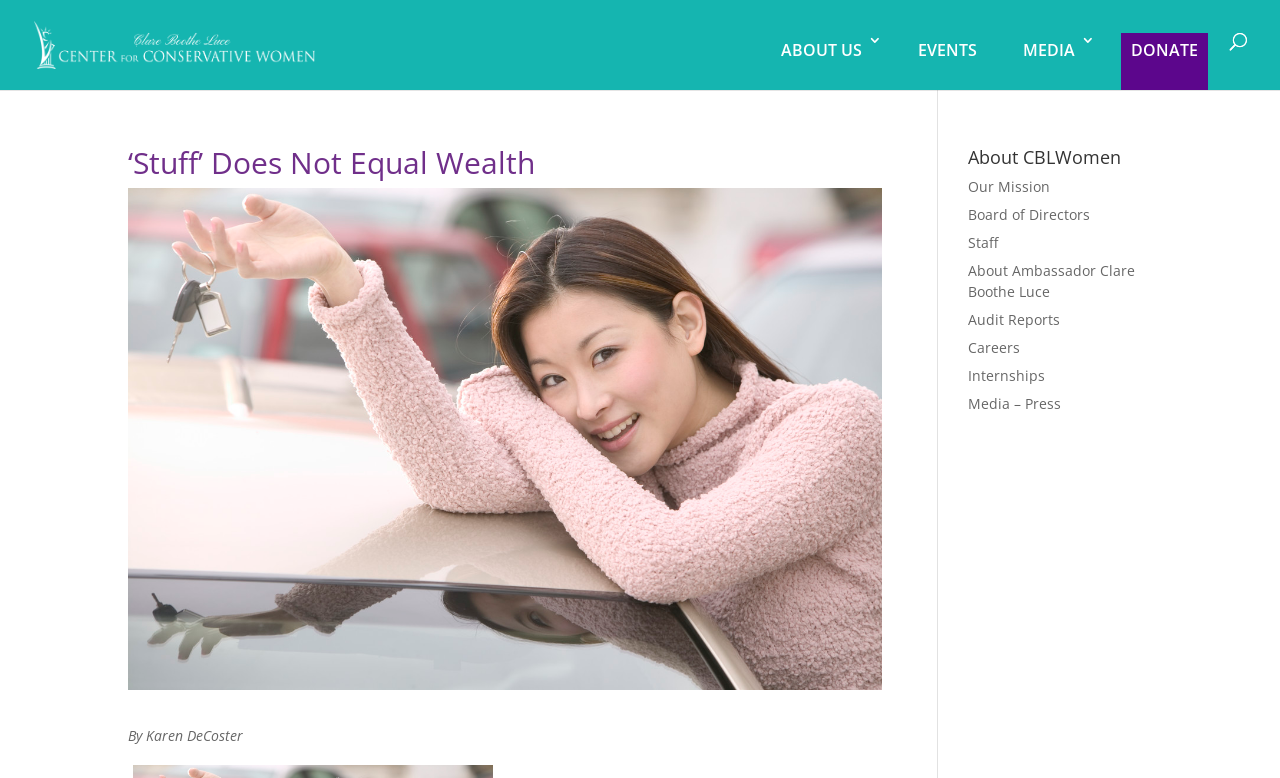What is the name of the organization?
Please give a detailed answer to the question using the information shown in the image.

The name of the organization can be found in the top-left corner of the webpage, where it is written as a link and an image. The link and image both have the same text, which is 'Clare Boothe Luce Center for Conservative Women'.